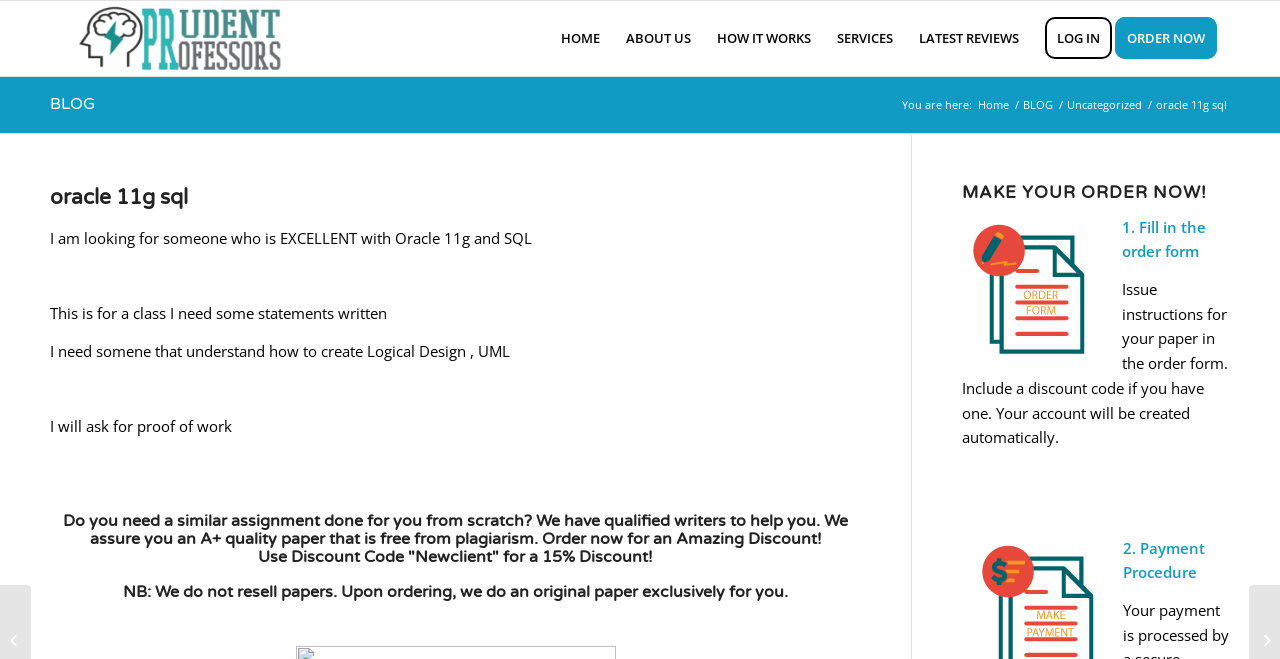What is the title or heading displayed on the webpage?

oracle 11g sql